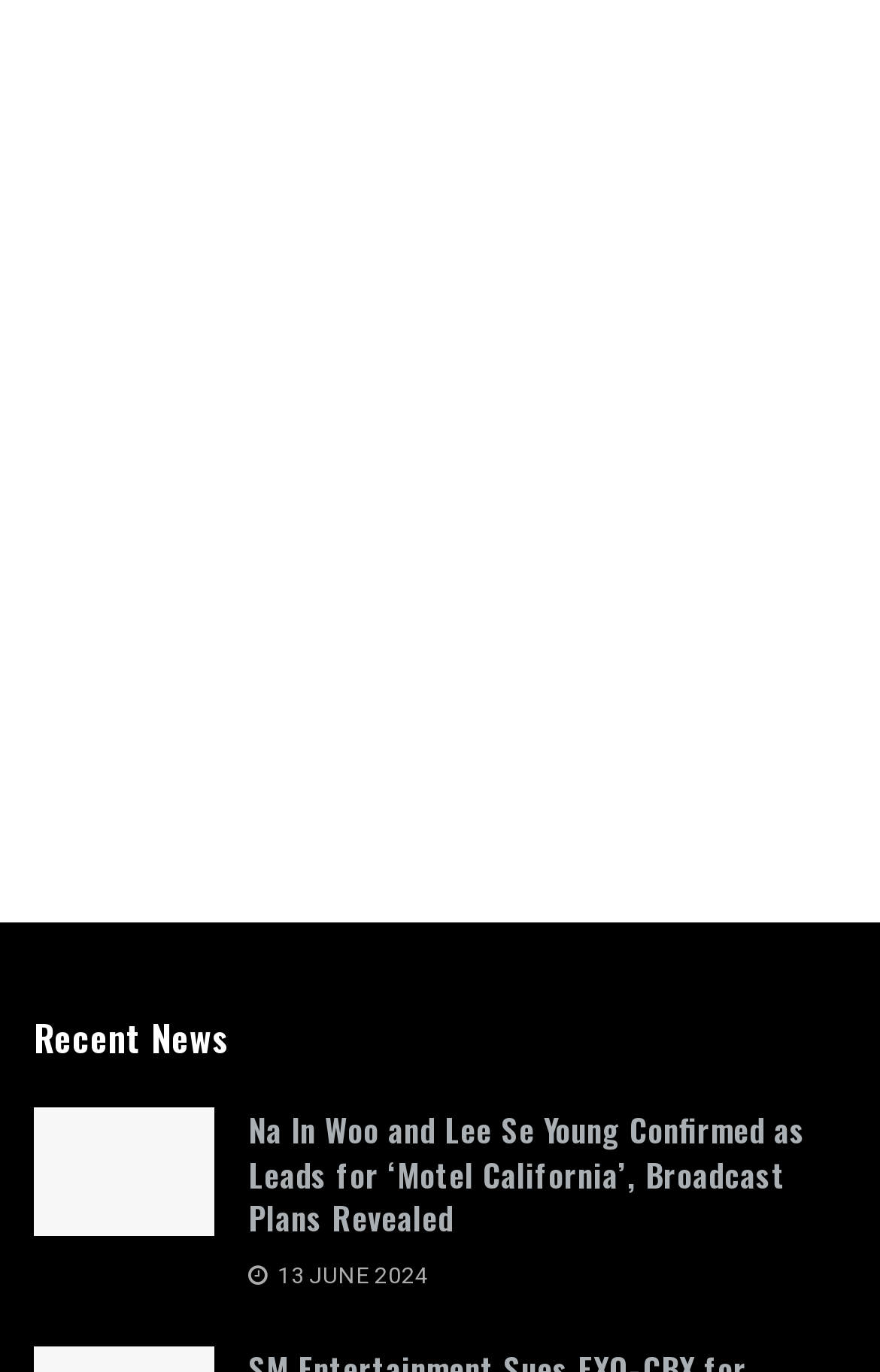Determine the bounding box coordinates for the area that needs to be clicked to fulfill this task: "view Na In Woo and Lee Se Young Confirmed as Leads for ‘Motel California’ article". The coordinates must be given as four float numbers between 0 and 1, i.e., [left, top, right, bottom].

[0.282, 0.807, 0.962, 0.904]